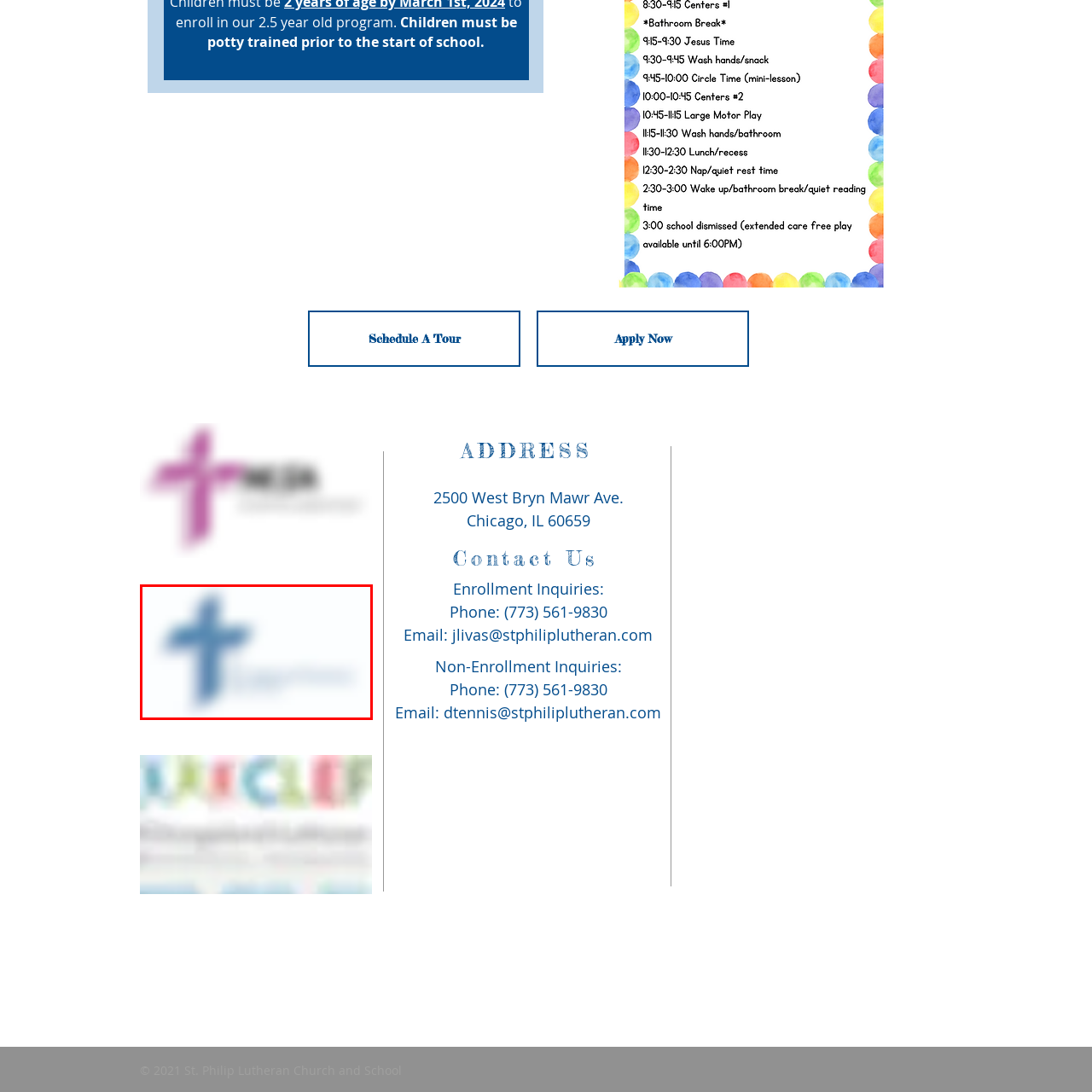Concentrate on the image section marked by the red rectangle and answer the following question comprehensively, using details from the image: What color is the cross rendered in?

The cross is rendered in a soft blue color, which symbolizes faith, tranquility, and spirituality, contributing to the overall inviting and warm atmosphere of the logo.